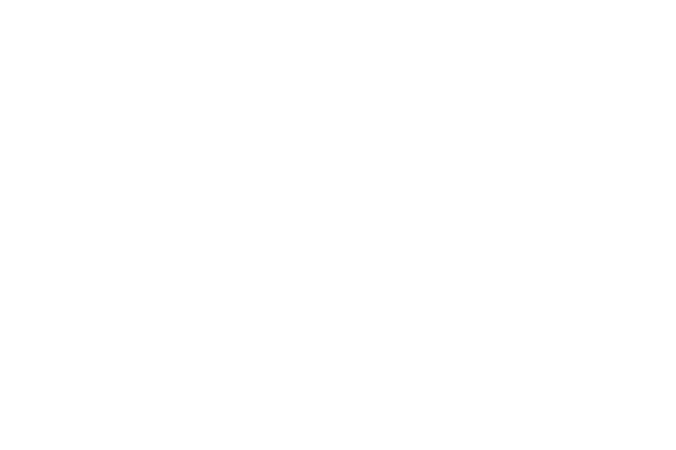What is the purpose of the graphic element?
Based on the image, please offer an in-depth response to the question.

The graphic element is intended to evoke a romantic or celebratory theme associated with weddings, which contributes to a charming ambiance for potential couples exploring their wedding options on the website.